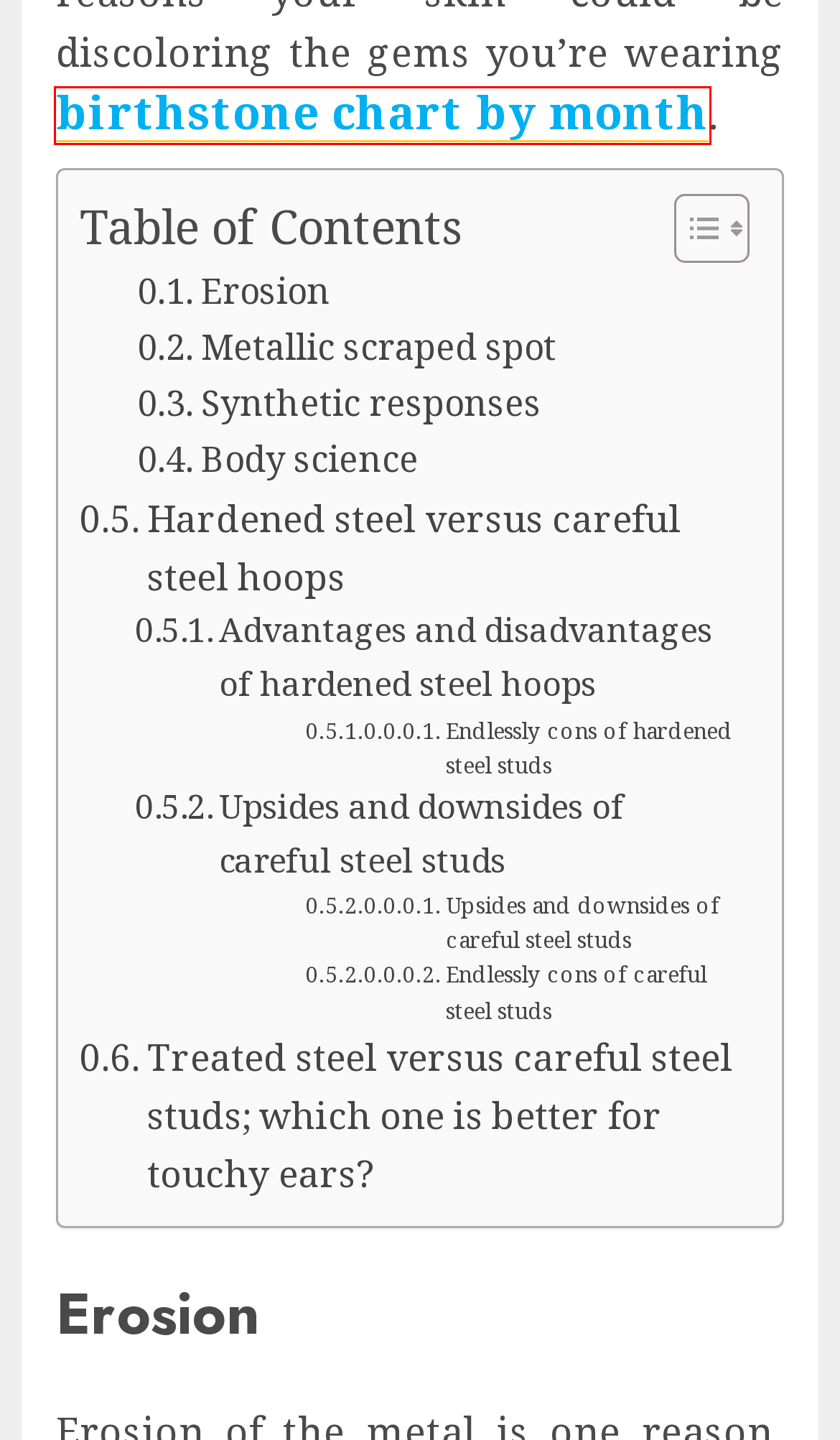You have a screenshot of a webpage with a red bounding box around a UI element. Determine which webpage description best matches the new webpage that results from clicking the element in the bounding box. Here are the candidates:
A. Skylea Nove Passion, Career, Life, & Future Projects 2023
B. Choosing The Best Lawyer For Your Truck Accident Case - Ubbey
C. 2022 GMC Yukon – A Combination of Power and Performance - Ubbey
D. Essay Writing Service Online 1200+ Experts
E. October 2022 - Ubbey
F. Online Pharmacy & Medical Store
G. Birthstone Chart by Month-What is the birthstone for all 12 months? | CHURINGA Jewelry Suggestions
H. 3 popular classic sexual collars and what kind of sexual collar can i wear daily?

G